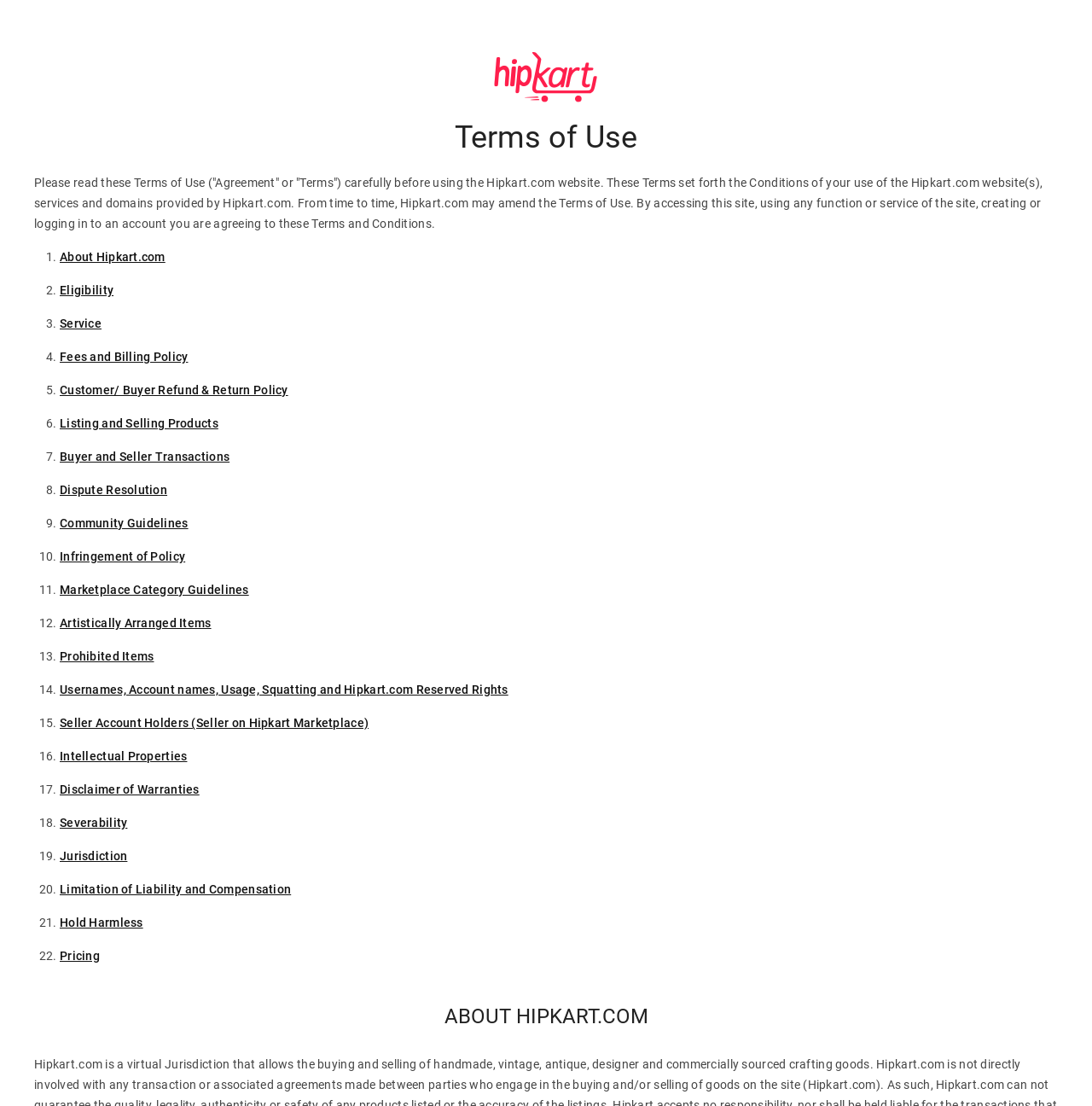Determine the webpage's heading and output its text content.

Terms of Use